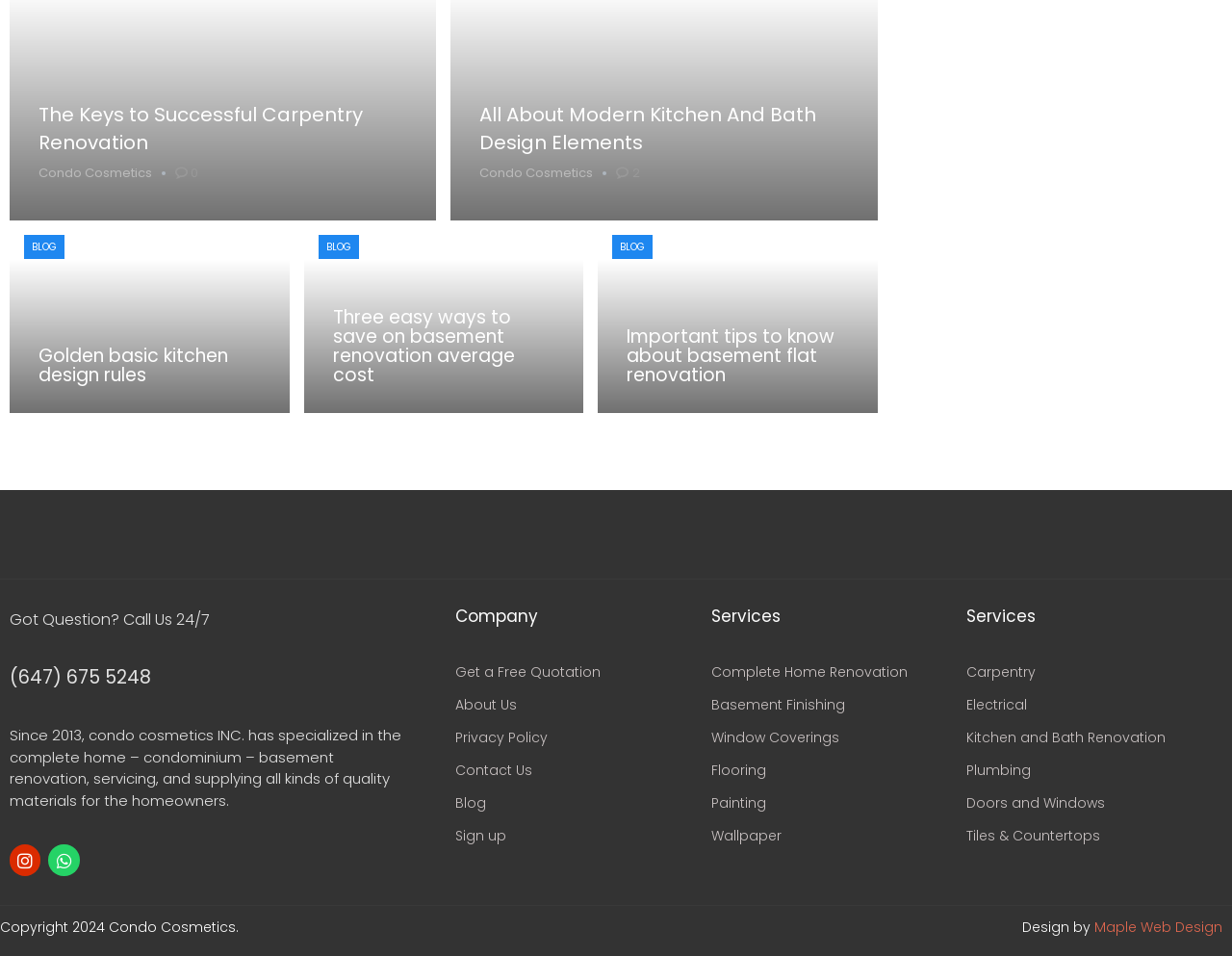Please provide a comprehensive answer to the question below using the information from the image: How many social media links are there?

I counted the number of social media links and found 2 links, one for Instagram and one for Whatsapp, which are displayed at the bottom of the page.